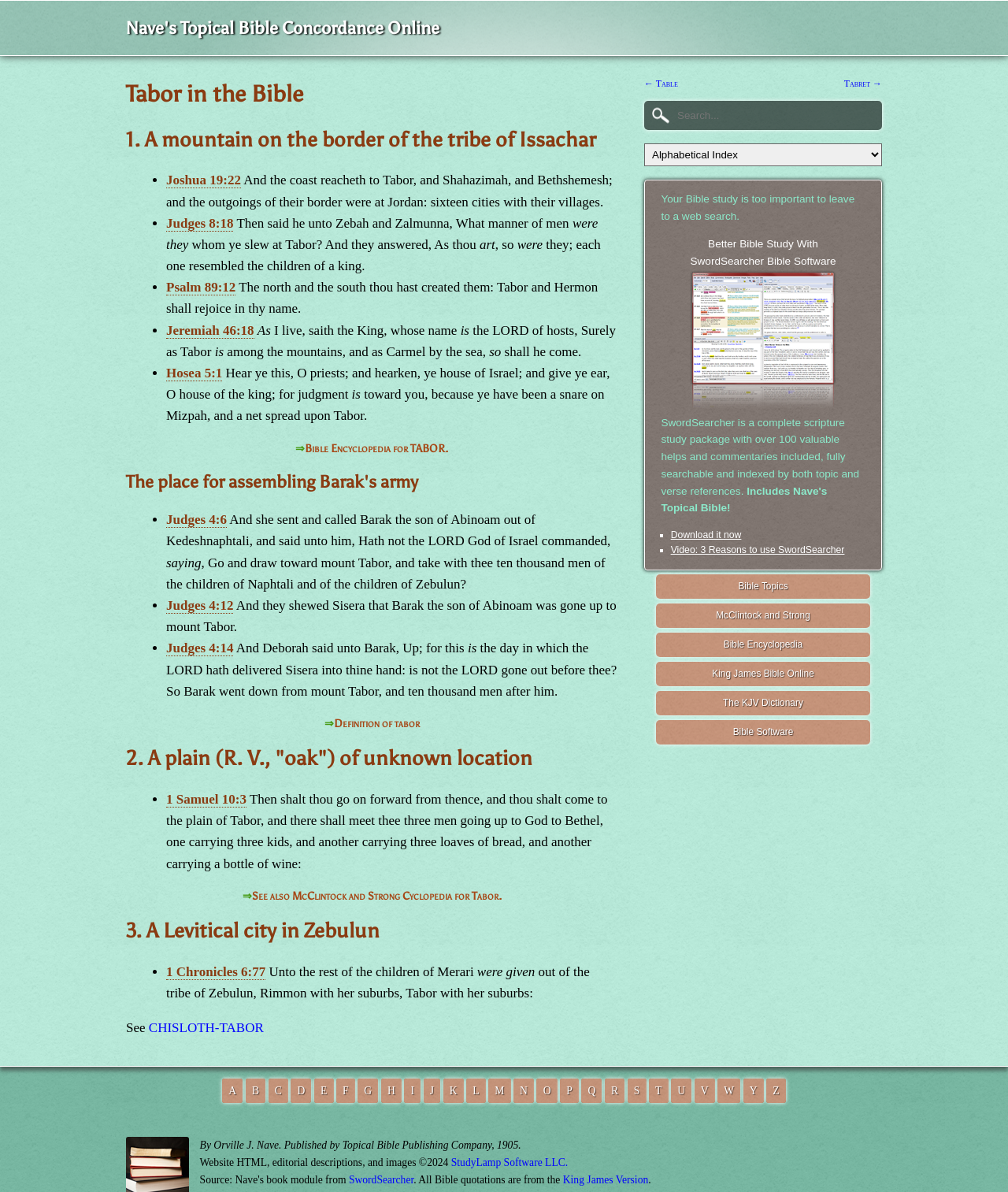What is the purpose of the webpage?
Using the details from the image, give an elaborate explanation to answer the question.

I inferred the purpose of the webpage by looking at the content, which provides Bible verses and related information about Tabor, suggesting that the webpage is intended for Bible study.